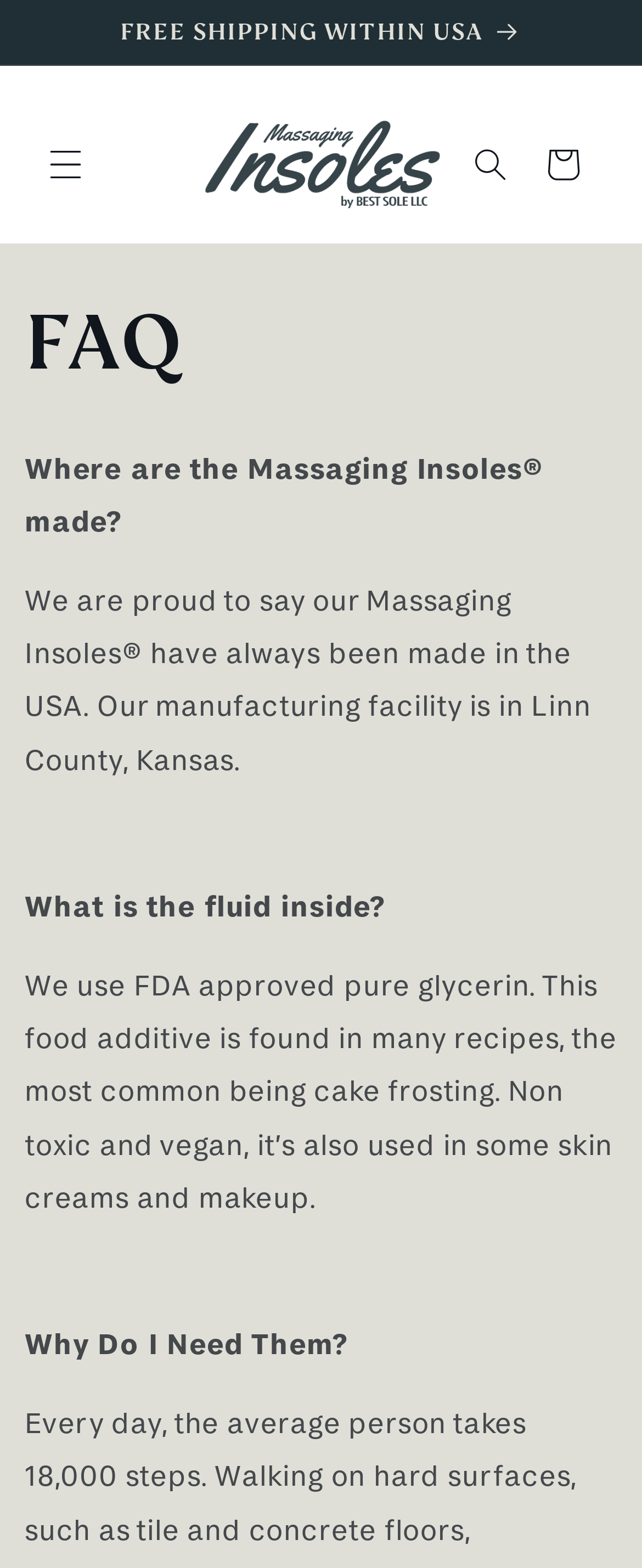How many FAQs are listed on this webpage?
From the image, respond with a single word or phrase.

At least 3